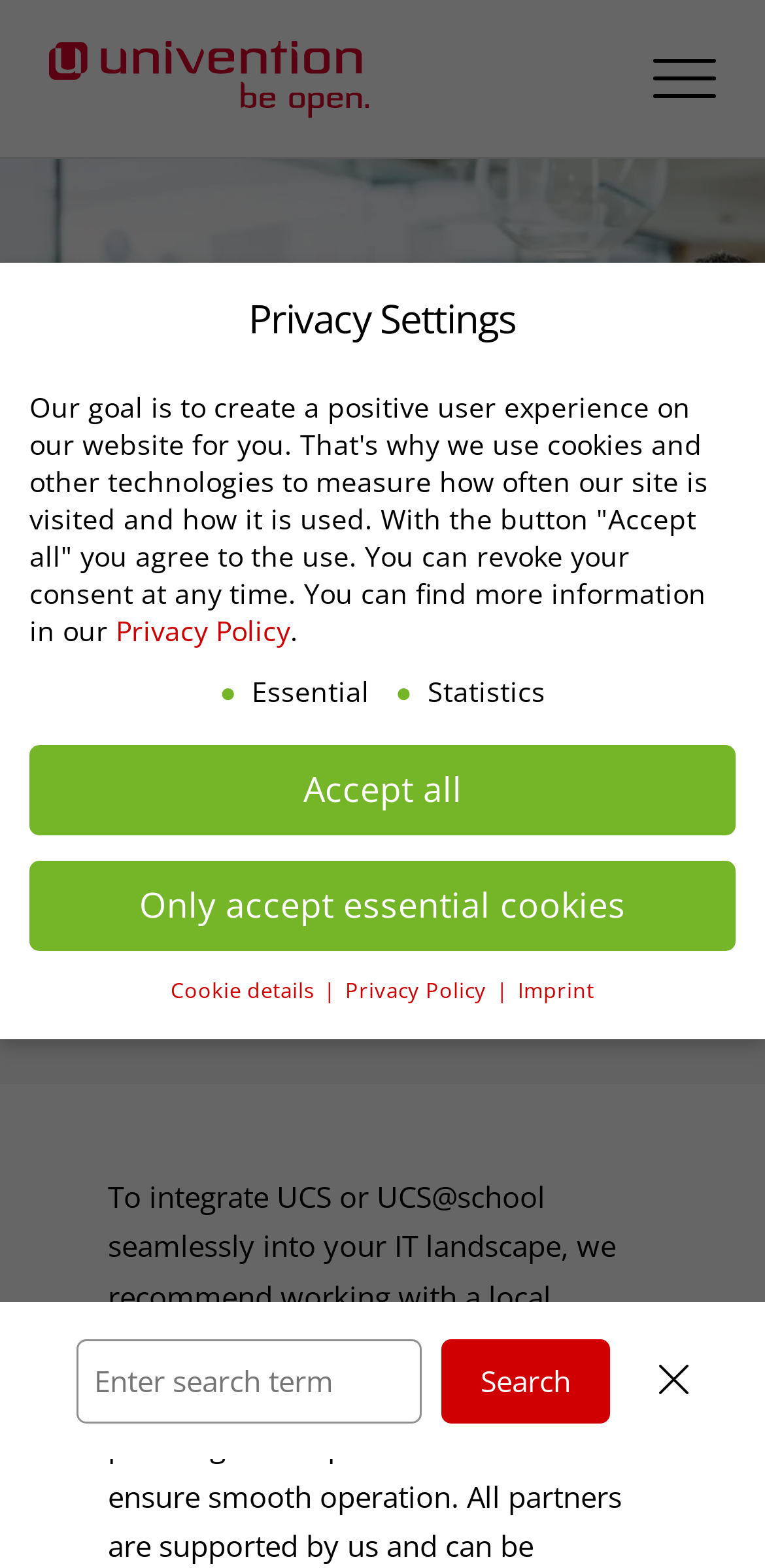Using the information in the image, give a detailed answer to the following question: What is the purpose of the search bar?

The search bar has a placeholder text 'Enter search term' and a button 'Search' next to it. This suggests that the purpose of the search bar is to find a partner, which is consistent with the meta description 'Find the right partner for UCS integration here'.